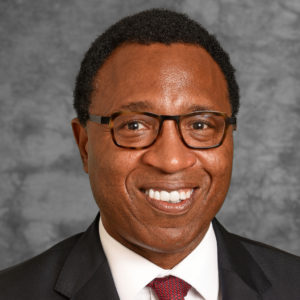What is the background color of the portrait?
Using the details from the image, give an elaborate explanation to answer the question.

The caption states that the background is a neutral gray, which highlights Kevin Howell's presence in the portrait, indicating that the background color is gray.